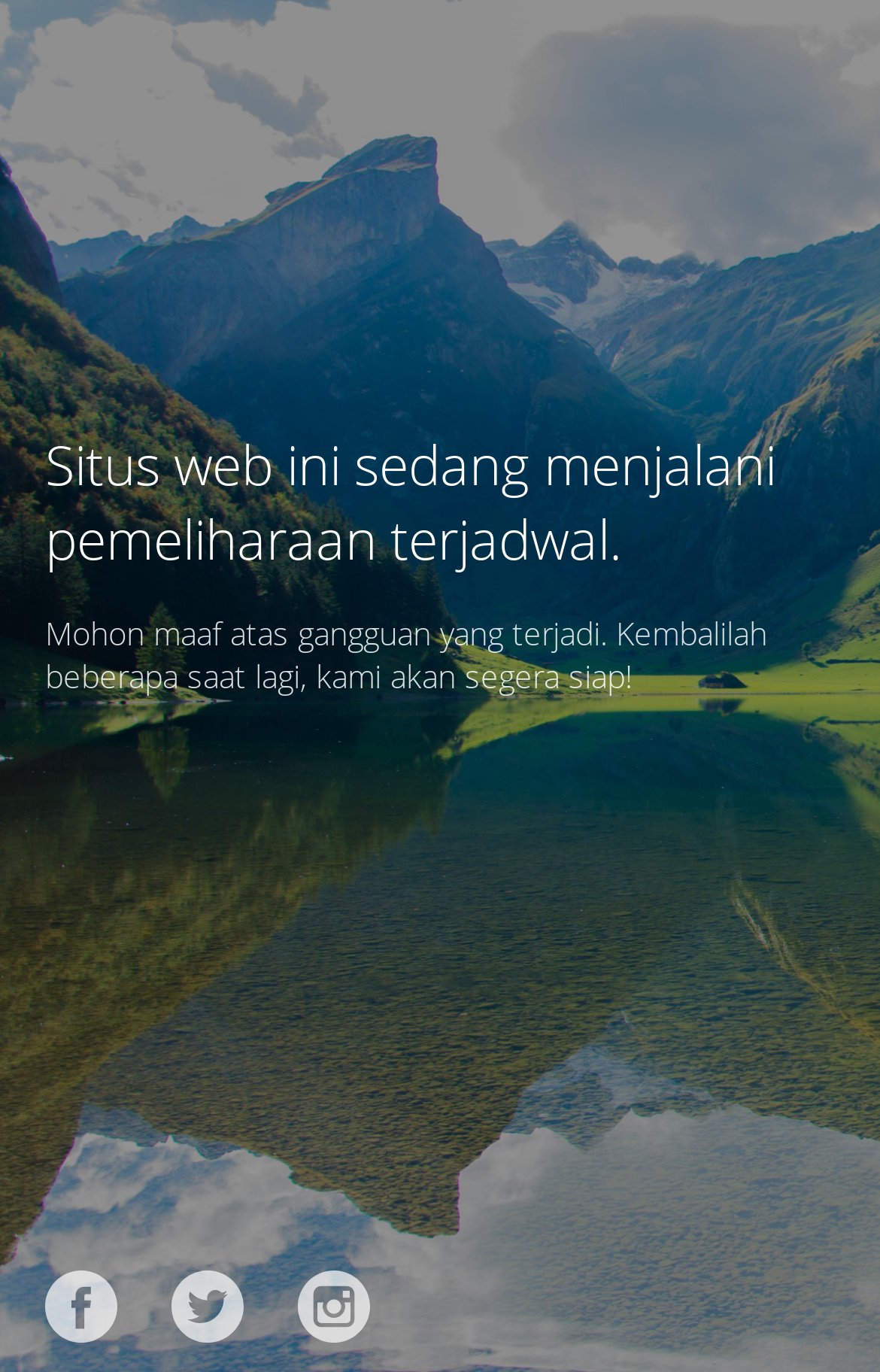Give a detailed explanation of the elements present on the webpage.

The webpage is currently under scheduled maintenance. At the top, there is a heading that announces this maintenance, followed by another heading that apologizes for the inconvenience and invites users to come back later. 

Below these headings, there are three social media links, aligned horizontally, near the bottom of the page. From left to right, they are Facebook, Twitter, and Instagram. Each link is accompanied by its respective icon.